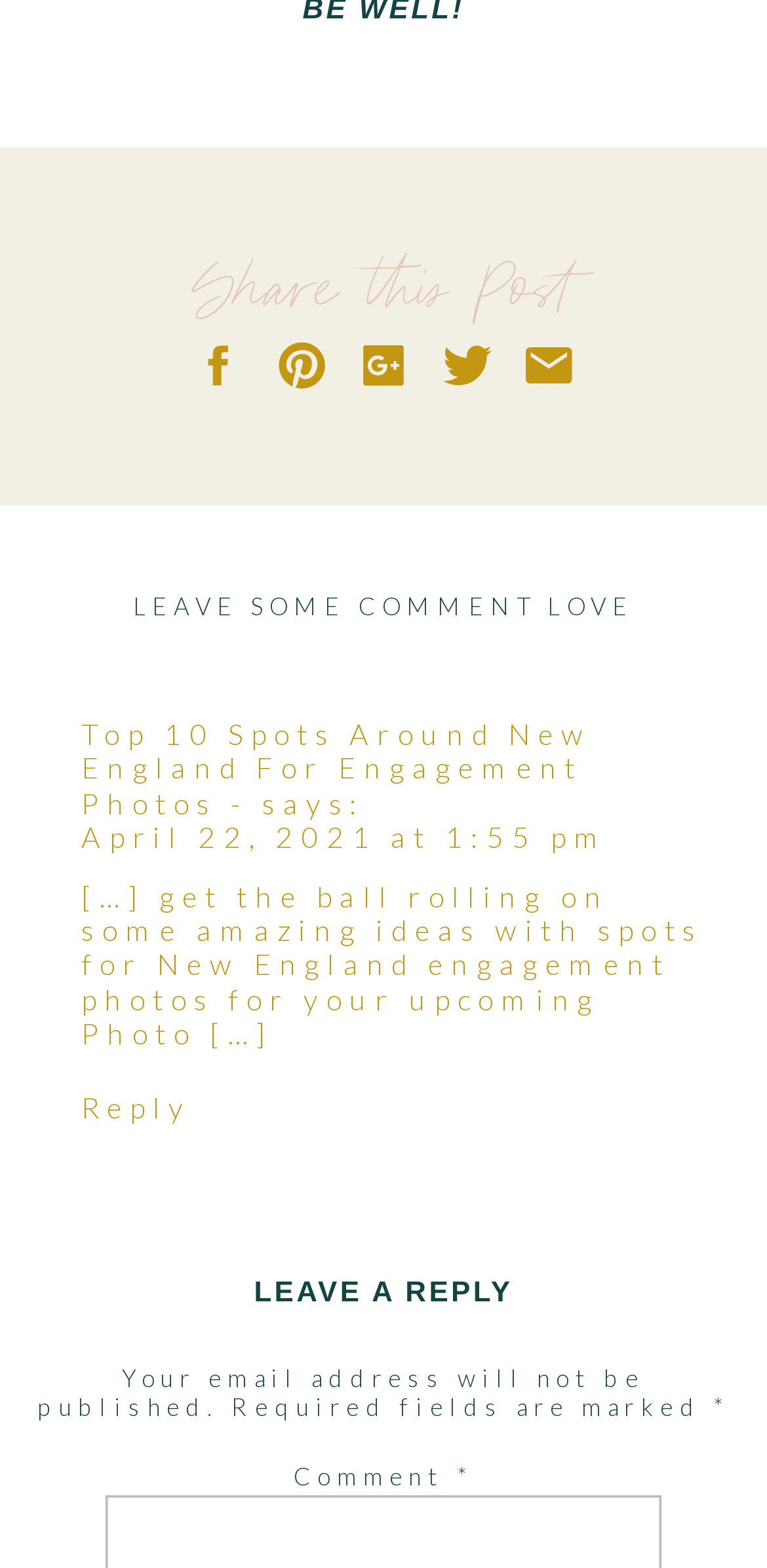Using the provided element description "Reply", determine the bounding box coordinates of the UI element.

[0.106, 0.694, 0.25, 0.717]